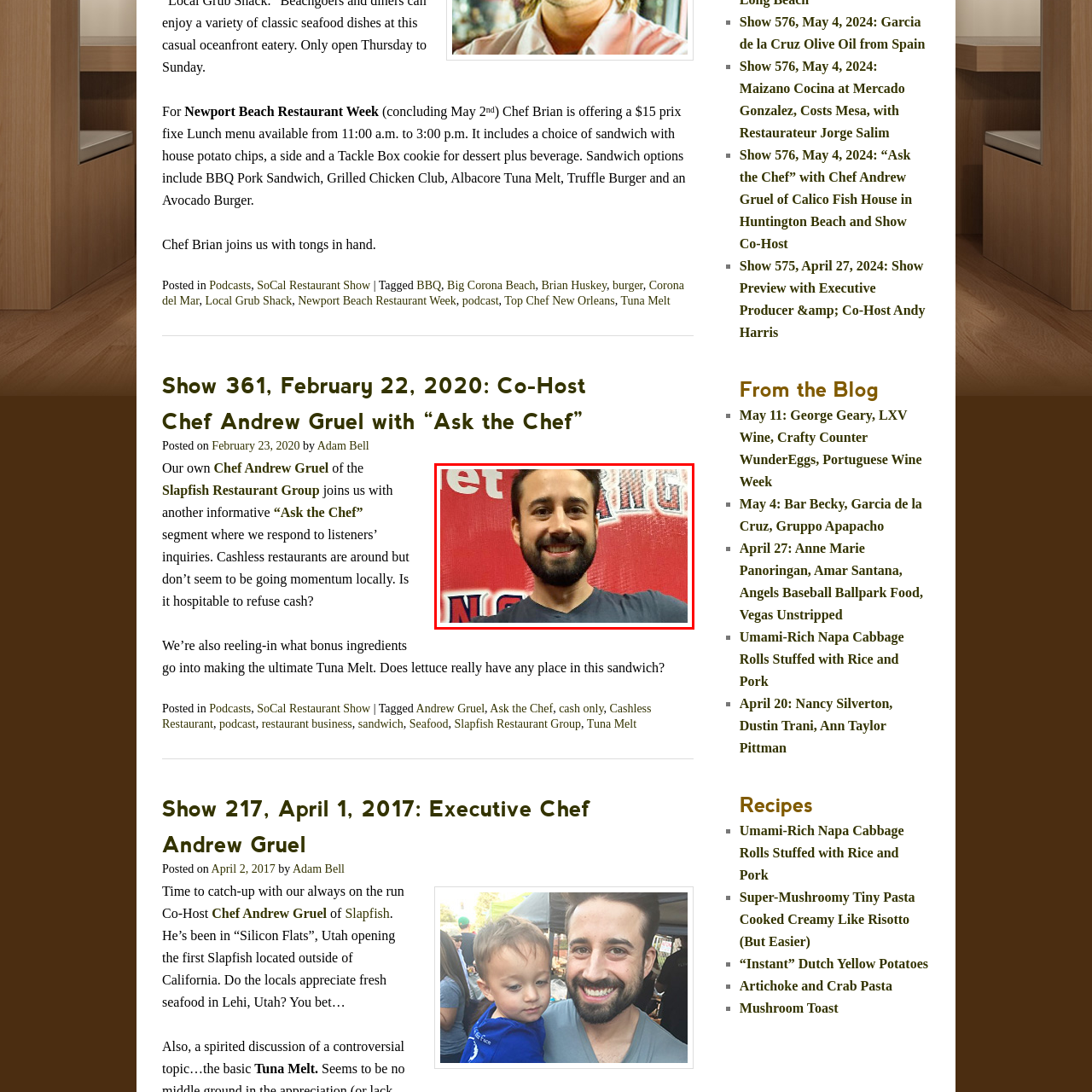Narrate the specific details and elements found within the red-bordered image.

In this image, a young man with a well-groomed beard and a friendly smile is prominently featured. He is wearing a gray shirt and stands against a vibrant red background, which has text that appears to be out of focus but hints at a promotional or event backdrop. The man exudes a warm and inviting demeanor, suggesting he might be an engaging personality, potentially connected to the culinary world or media, as indicated by the surrounding context in the content related to food and restaurant events. His expression conveys approachability, making him likely to be involved in an interactive or hosting role in culinary discussions or shows.